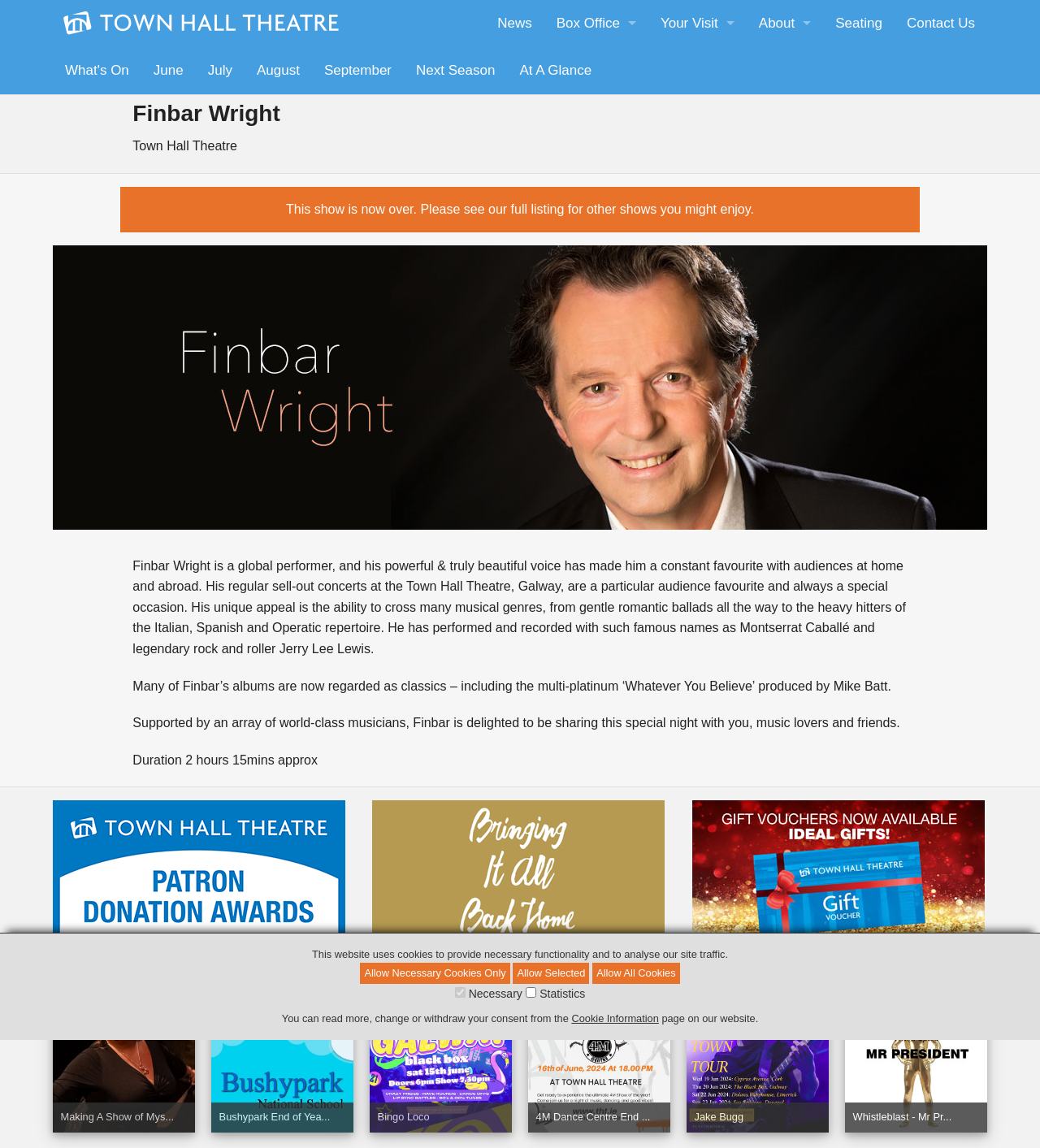What is the name of the album produced by Mike Batt?
Based on the image, provide your answer in one word or phrase.

Whatever You Believe